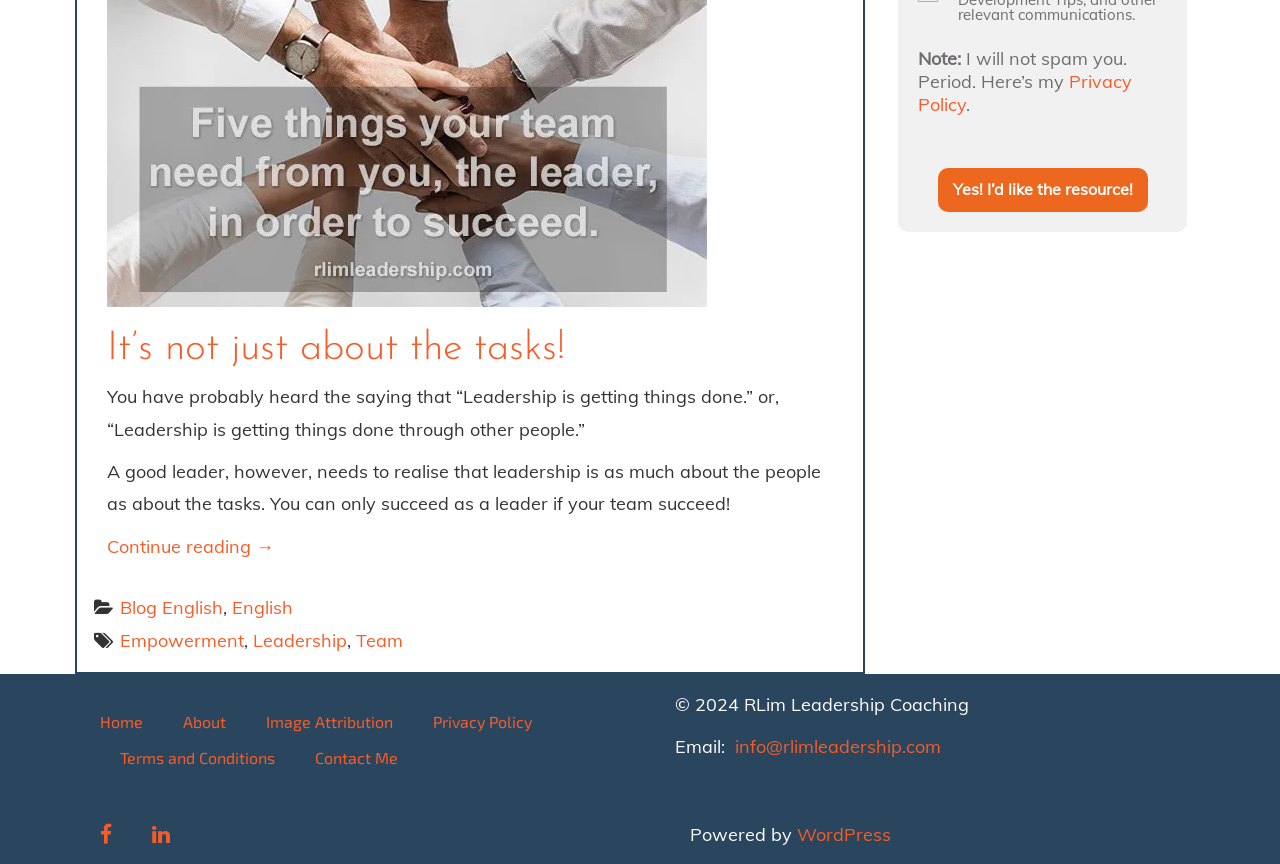Refer to the screenshot and answer the following question in detail:
What is the copyright year?

The copyright information is located in the complementary section at the bottom of the webpage, which states '© 2024 RLim Leadership Coaching'. This indicates that the copyright year is 2024.